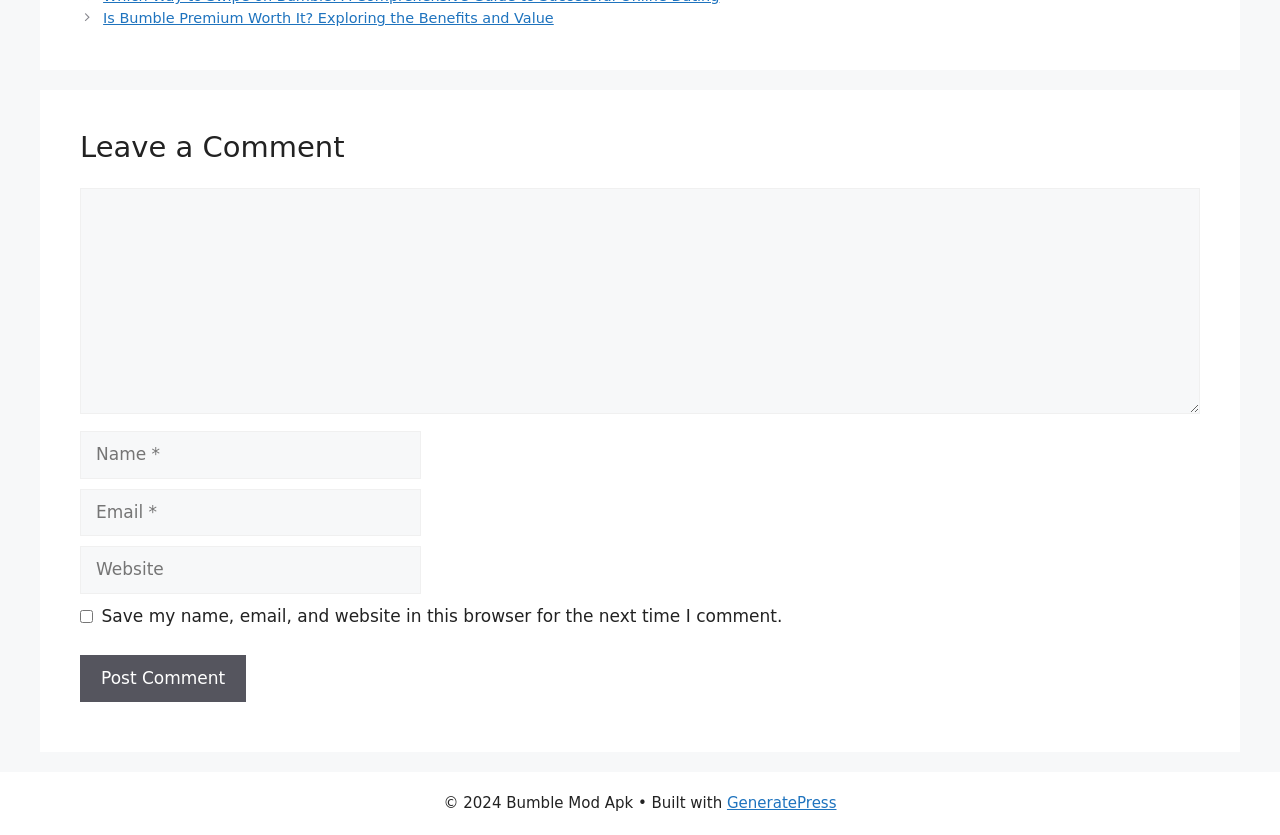What theme or framework is used to build the website?
Answer the question with a detailed explanation, including all necessary information.

The website's footer contains a link to 'GeneratePress', which is likely the theme or framework used to build the website.